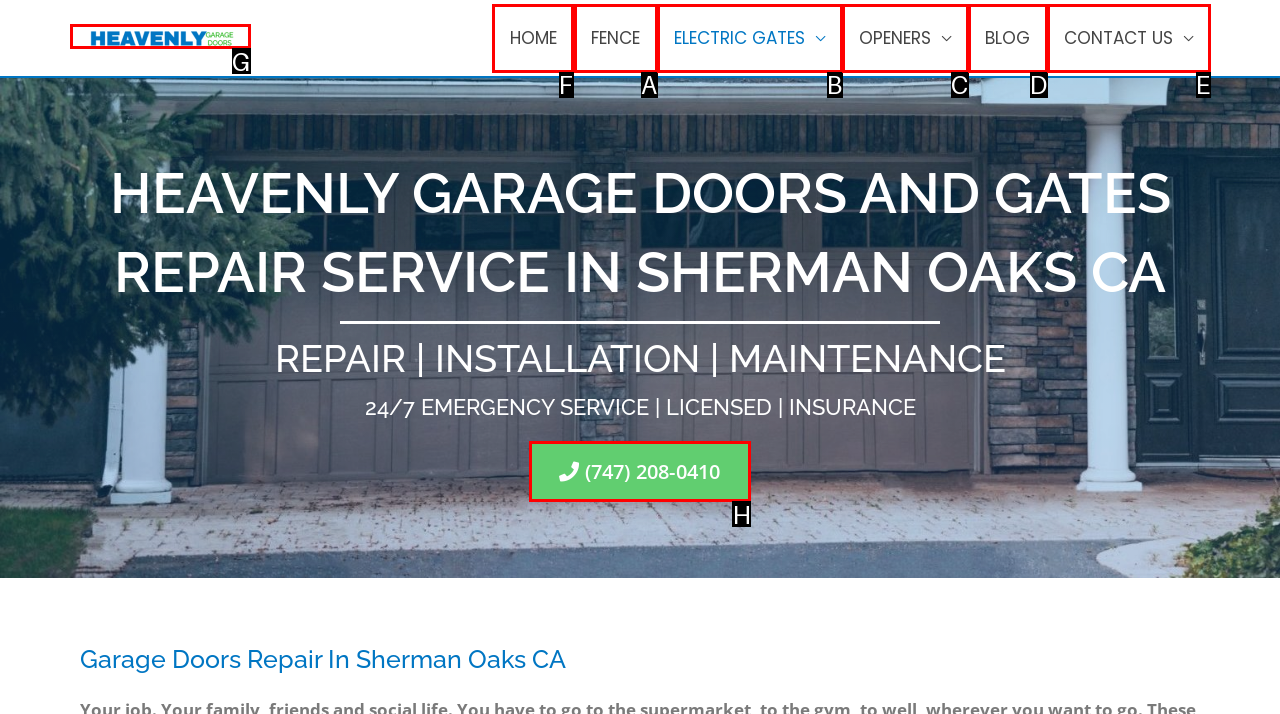Out of the given choices, which letter corresponds to the UI element required to visit the homepage? Answer with the letter.

F